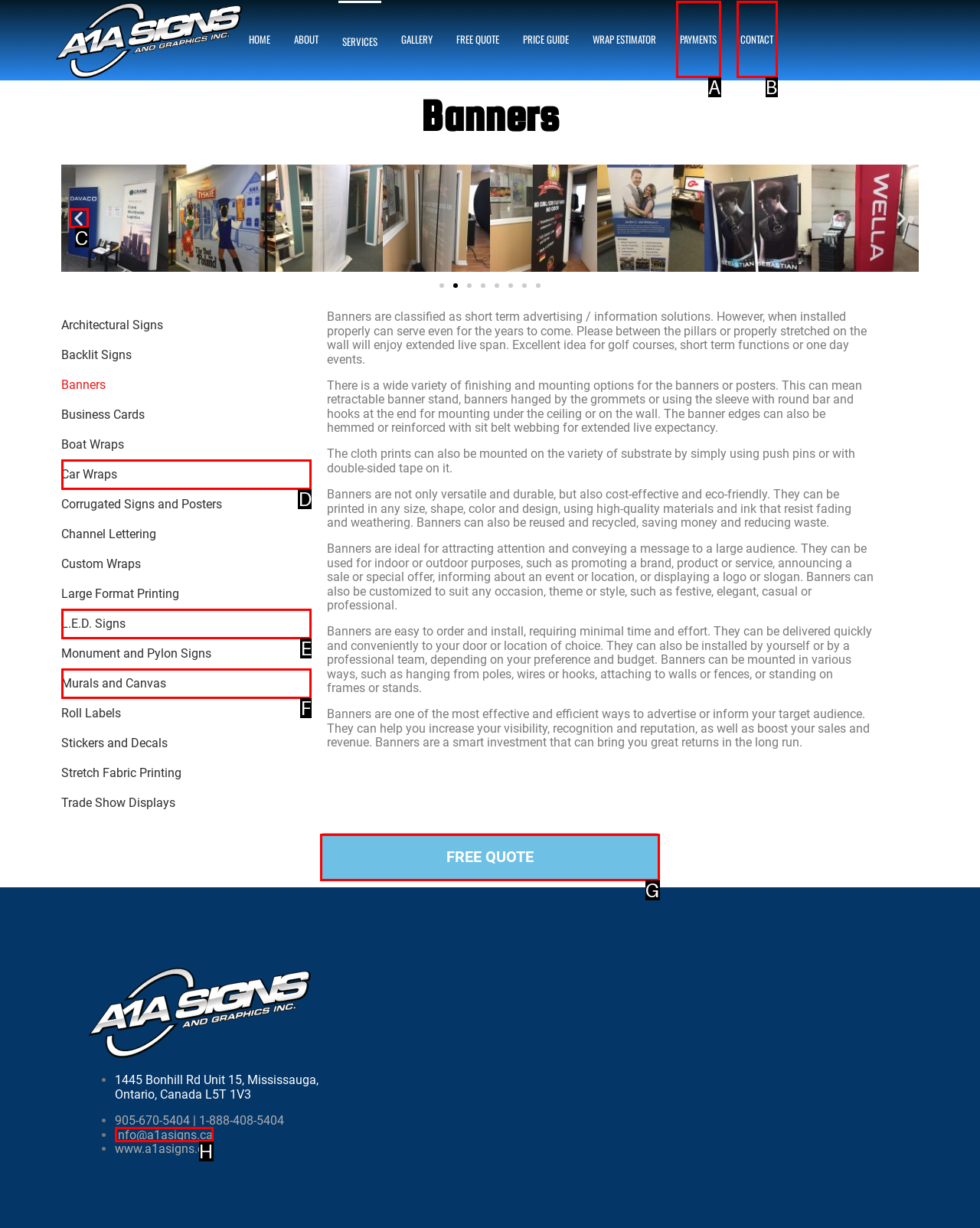Which choice should you pick to execute the task: Get a 'FREE QUOTE for Banners'
Respond with the letter associated with the correct option only.

G